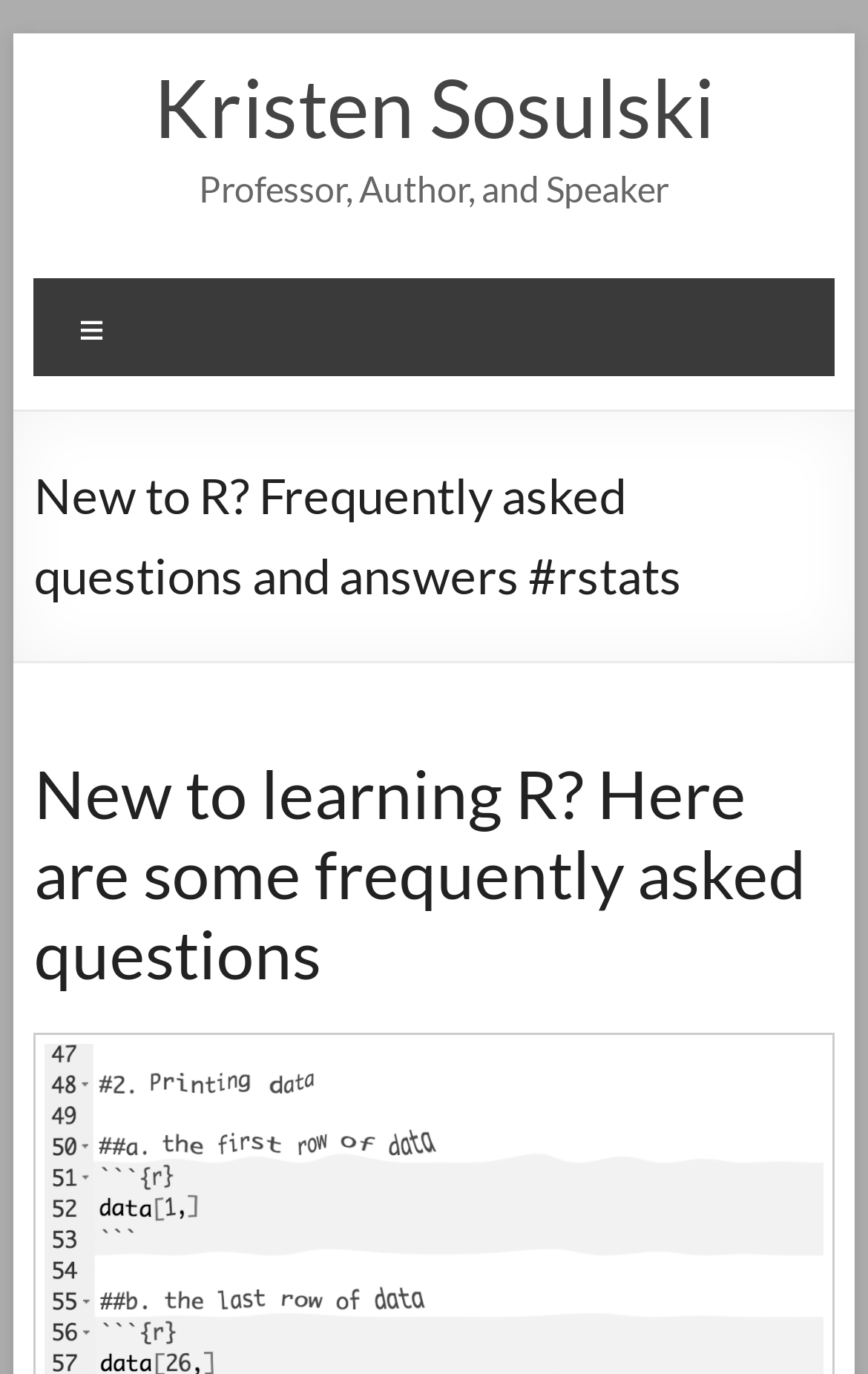What is the profession of the author?
Give a single word or phrase as your answer by examining the image.

Professor, Author, and Speaker